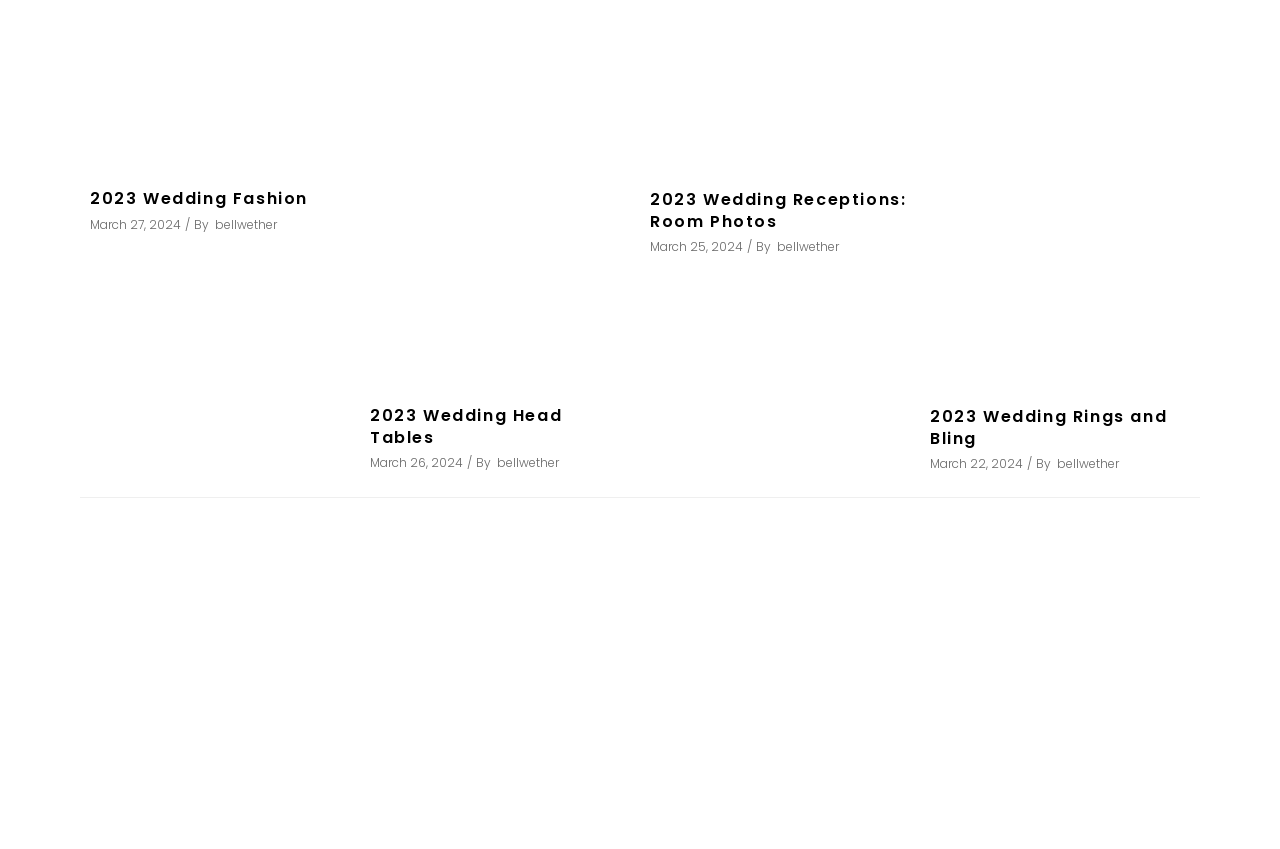What is the title of the first section?
Kindly offer a comprehensive and detailed response to the question.

The first section has a heading element with the text '2023 Wedding Fashion', which is also a link. This suggests that the section is about wedding fashion in 2023.